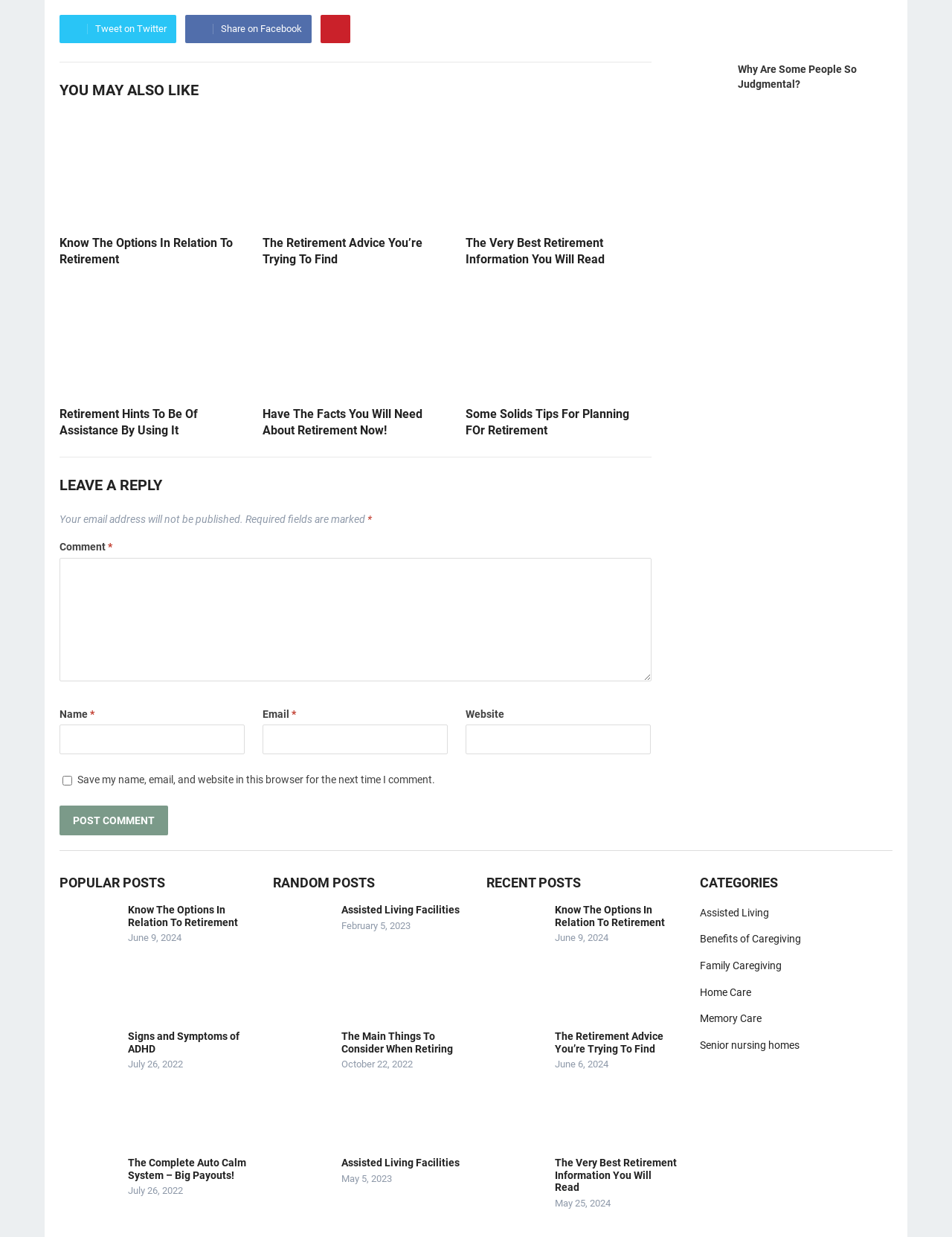Given the element description Pinterest, identify the bounding box coordinates for the UI element on the webpage screenshot. The format should be (top-left x, top-left y, bottom-right x, bottom-right y), with values between 0 and 1.

[0.337, 0.012, 0.368, 0.035]